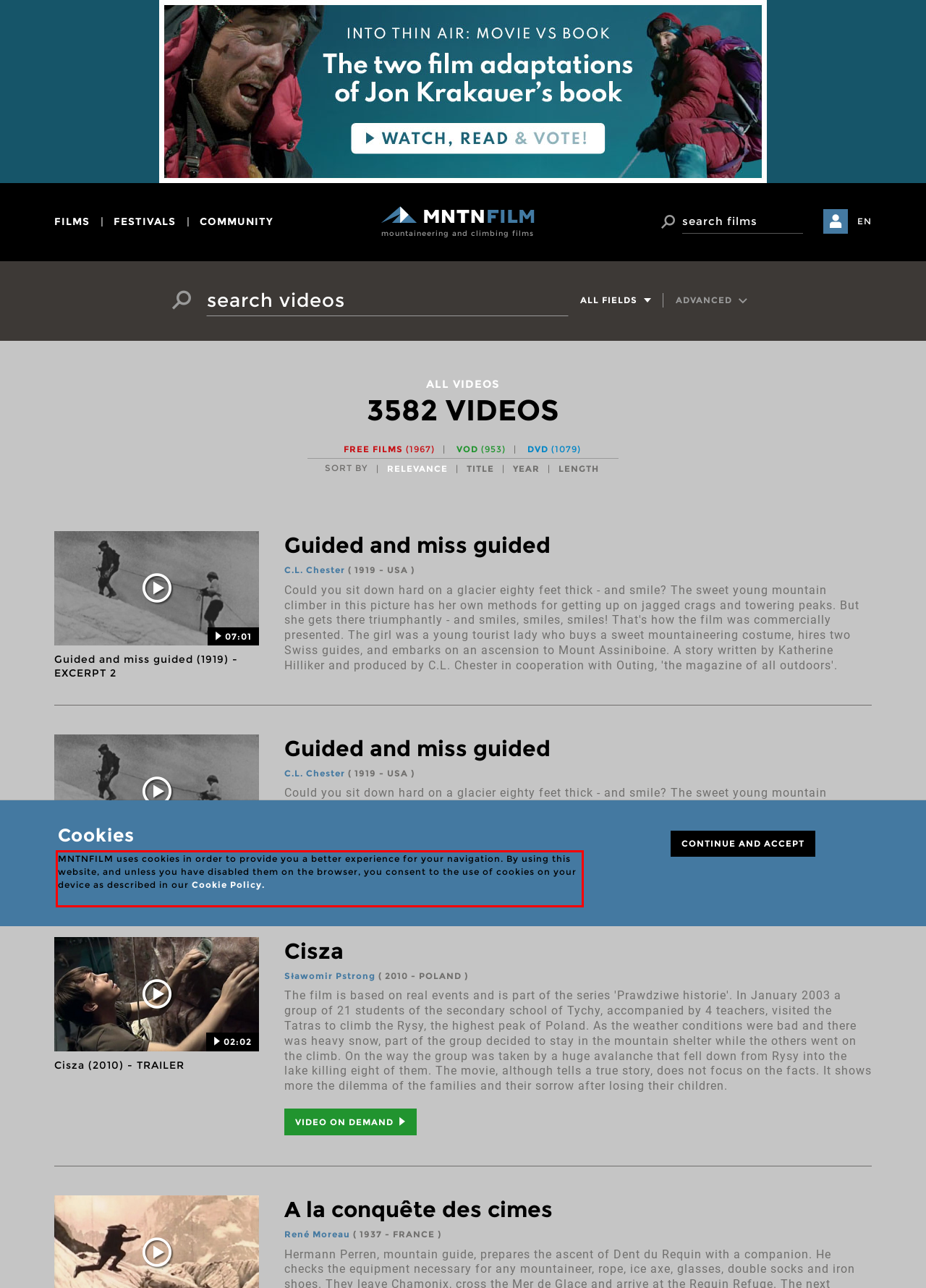You are presented with a webpage screenshot featuring a red bounding box. Perform OCR on the text inside the red bounding box and extract the content.

MNTNFILM uses cookies in order to provide you a better experience for your navigation. By using this website, and unless you have disabled them on the browser, you consent to the use of cookies on your device as described in our Cookie Policy.